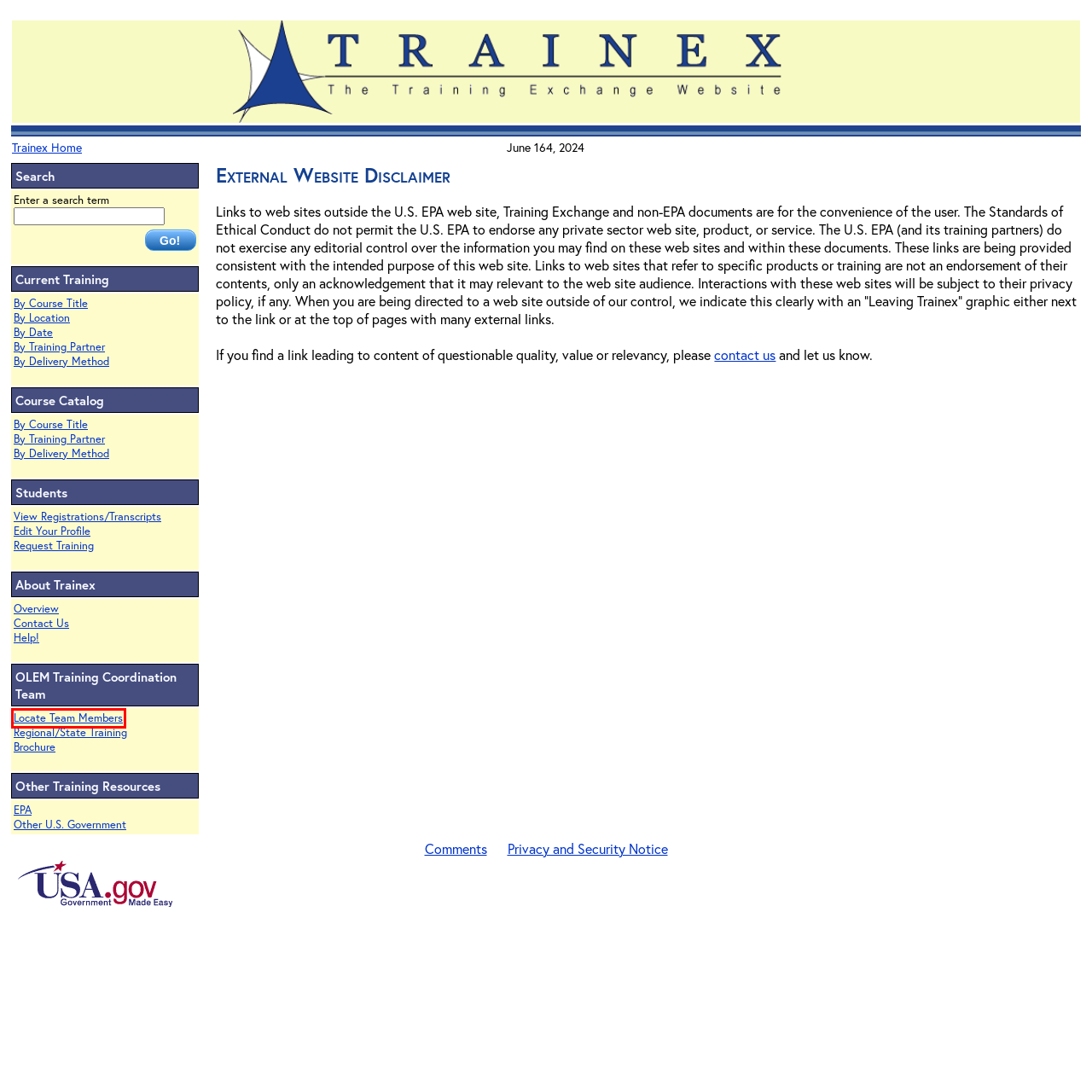Consider the screenshot of a webpage with a red bounding box around an element. Select the webpage description that best corresponds to the new page after clicking the element inside the red bounding box. Here are the candidates:
A. Making government services easier to find | USAGov
B. Training Exchange | Welcome to Training Exchange!
C. Training Exchange | Browse Training by Date
D. Training Exchange | Browse Training by Delivery Method
E. Training Exchange | Browse Training by Location
F. Training Exchange | Browse by Course Title
G. Training Exchange | Browse Training by Partner
H. Training Exchange | Training Forum Members

H